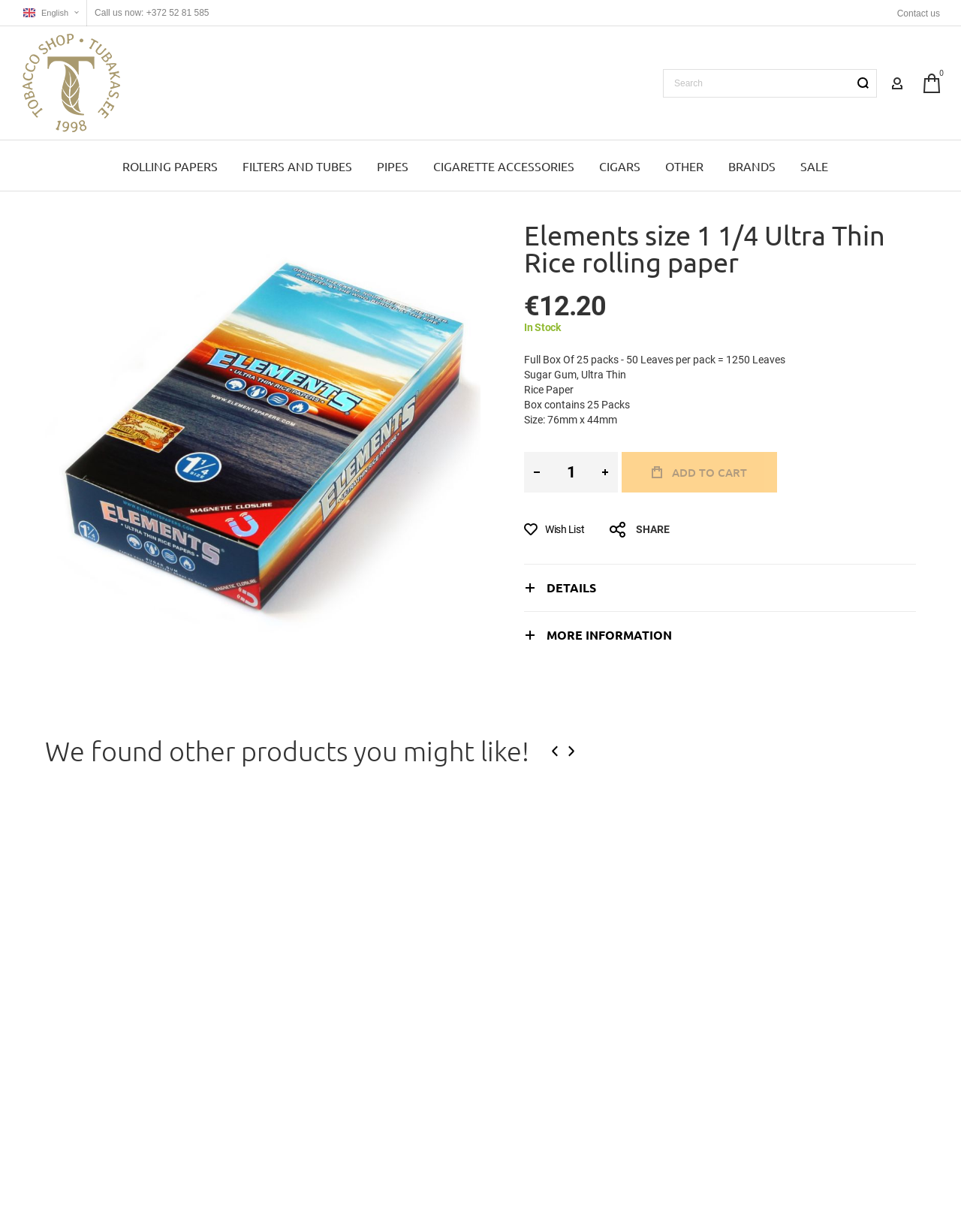Find the bounding box coordinates for the area that should be clicked to accomplish the instruction: "View product details".

[0.545, 0.458, 0.953, 0.496]